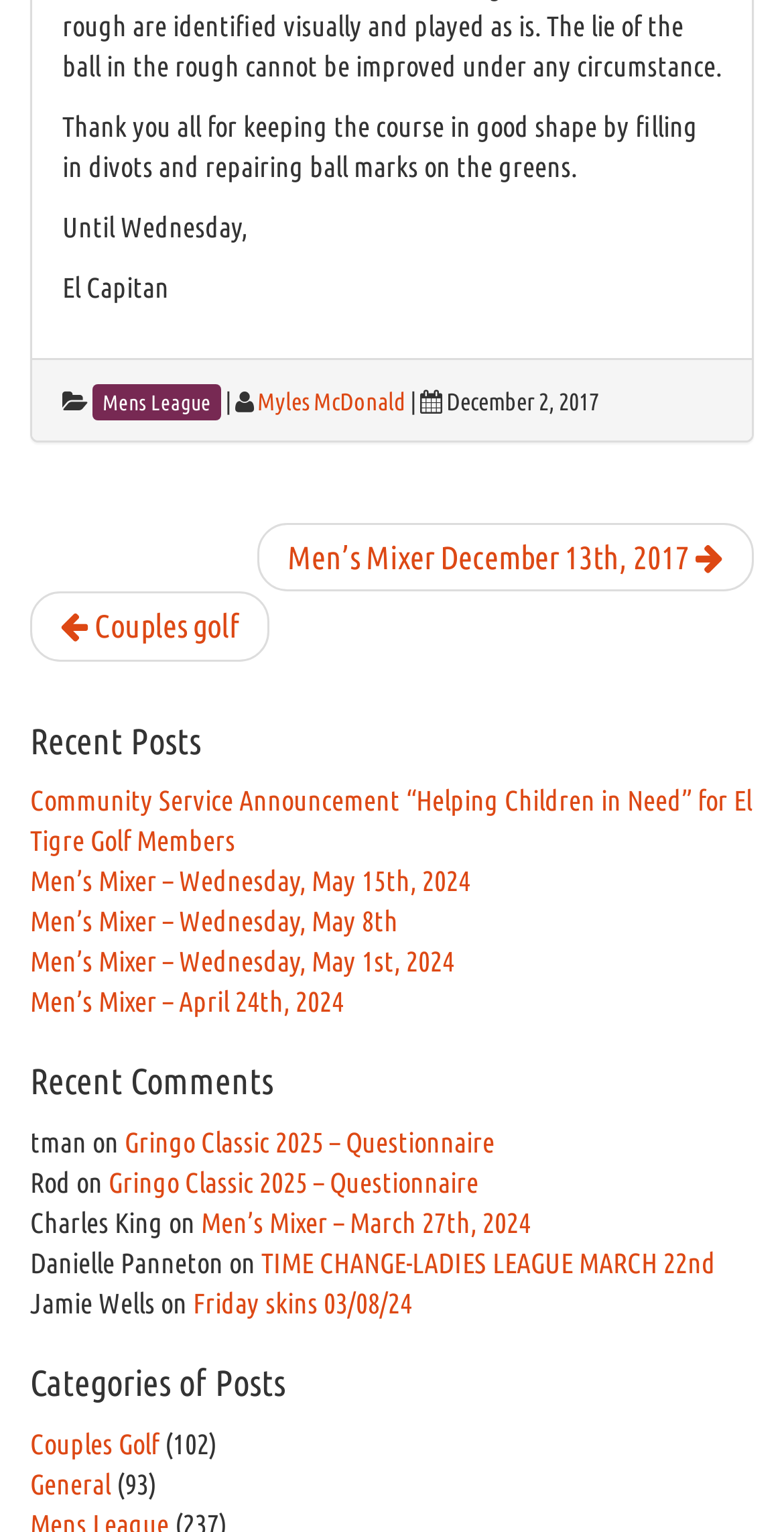Please provide the bounding box coordinates in the format (top-left x, top-left y, bottom-right x, bottom-right y). Remember, all values are floating point numbers between 0 and 1. What is the bounding box coordinate of the region described as: General

[0.038, 0.958, 0.141, 0.979]